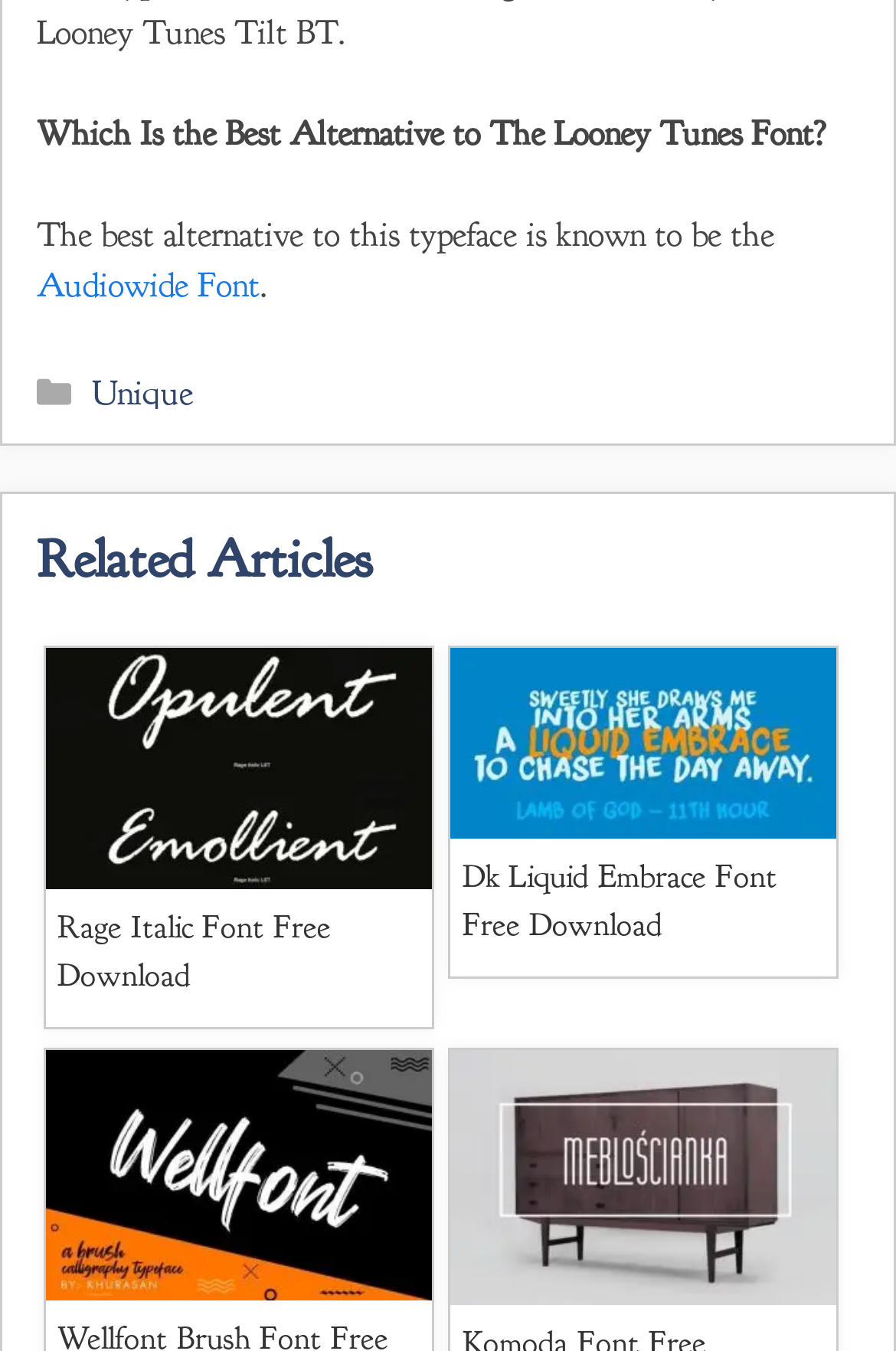Bounding box coordinates are specified in the format (top-left x, top-left y, bottom-right x, bottom-right y). All values are floating point numbers bounded between 0 and 1. Please provide the bounding box coordinate of the region this sentence describes: Andalus Font Free Download

[0.309, 0.322, 0.753, 0.354]